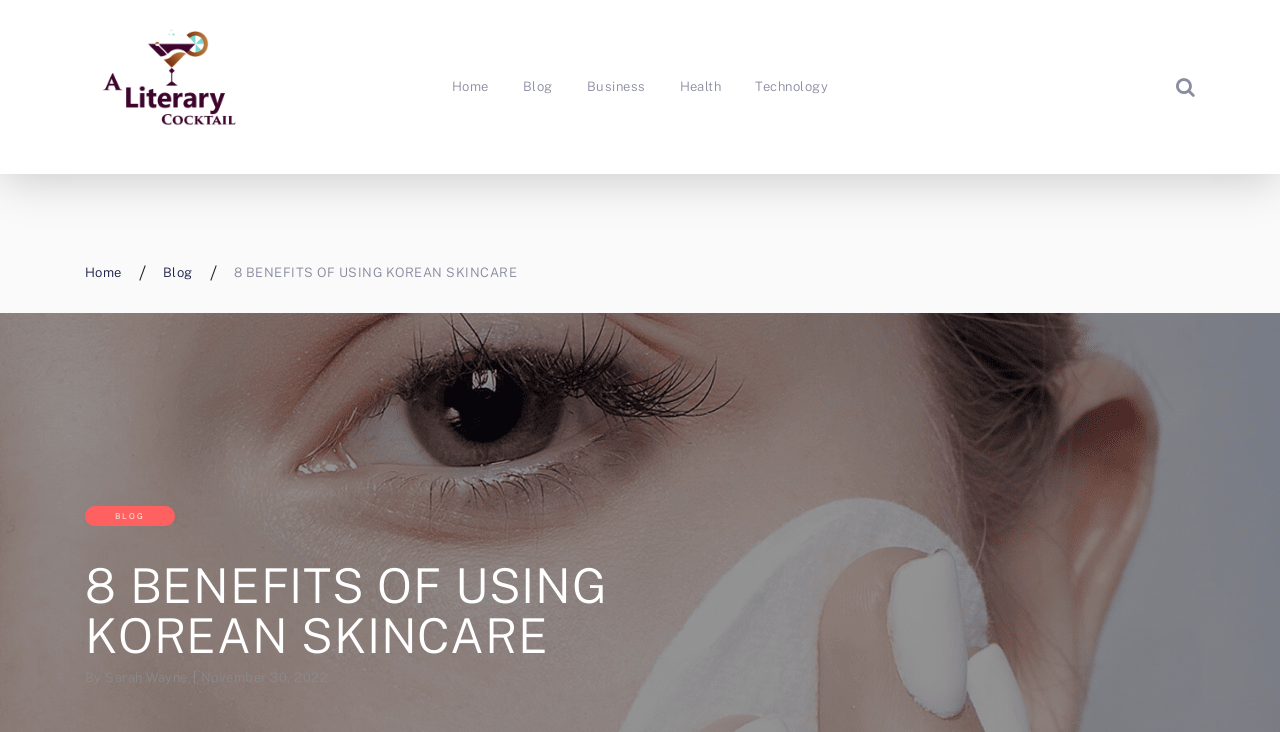Specify the bounding box coordinates of the element's area that should be clicked to execute the given instruction: "explore health topics". The coordinates should be four float numbers between 0 and 1, i.e., [left, top, right, bottom].

[0.531, 0.103, 0.564, 0.136]